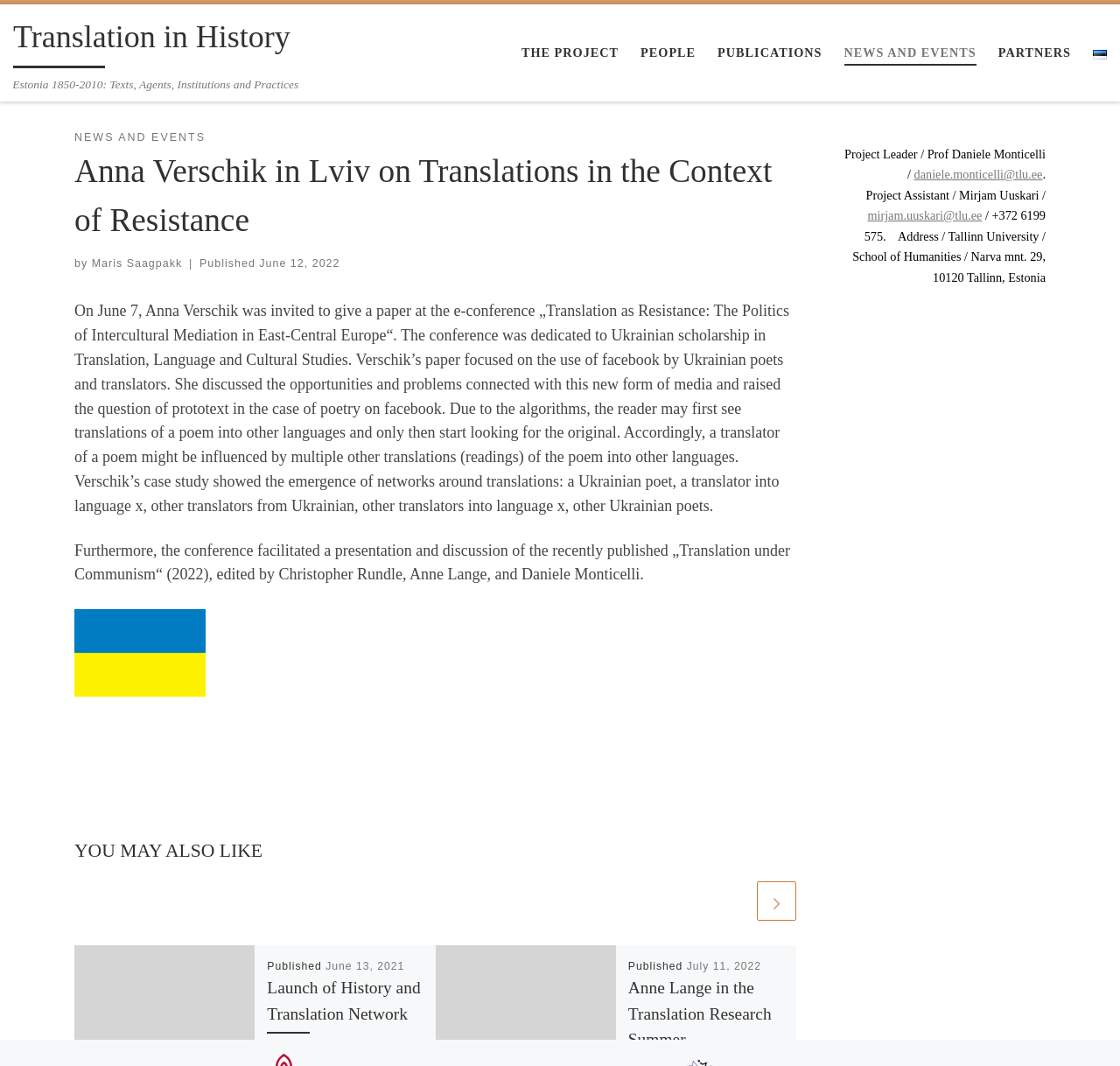From the webpage screenshot, predict the bounding box coordinates (top-left x, top-left y, bottom-right x, bottom-right y) for the UI element described here: title="Previous related articles"

[0.638, 0.827, 0.673, 0.864]